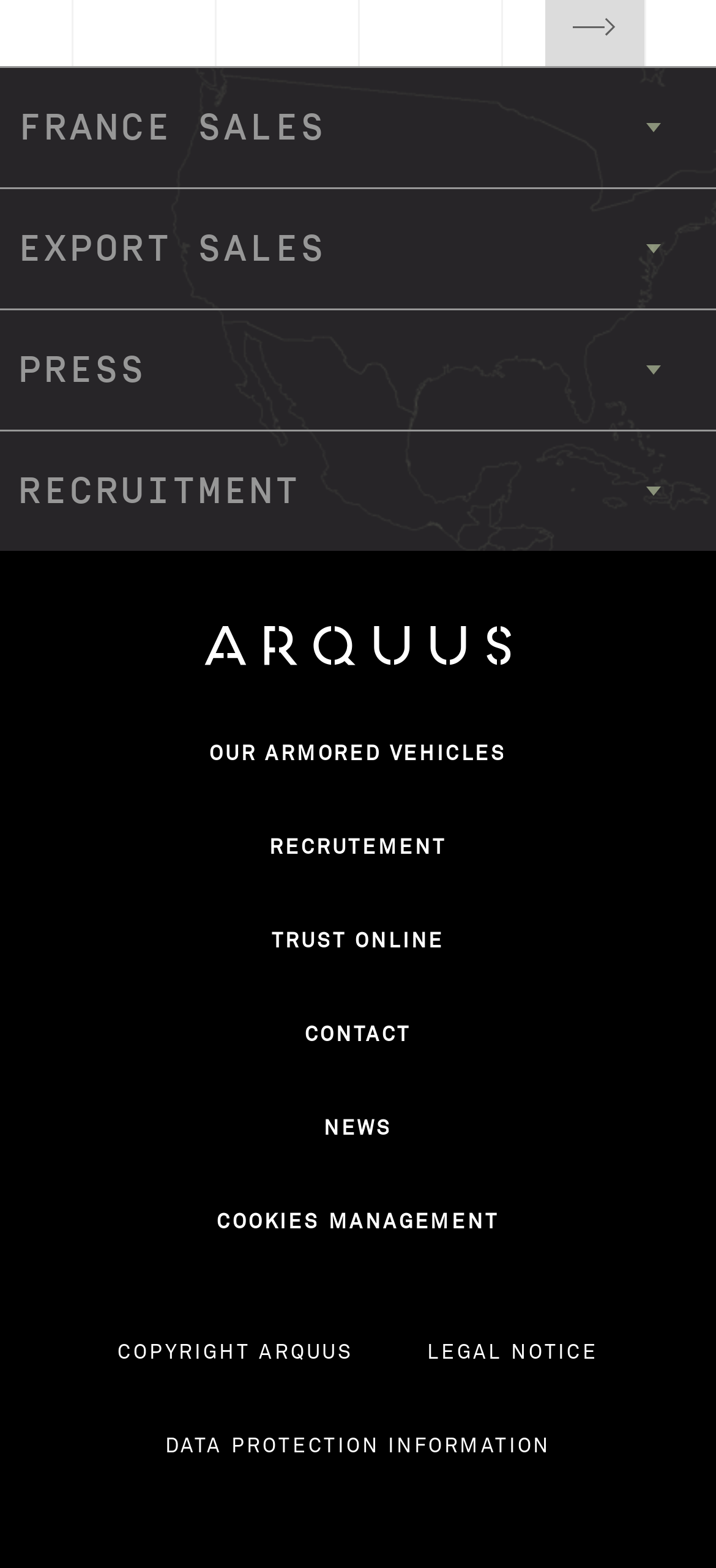What is the last link in the footer section?
Please respond to the question with as much detail as possible.

I analyzed the navigation section and found the last link element, which has the text 'DATA PROTECTION INFORMATION'.